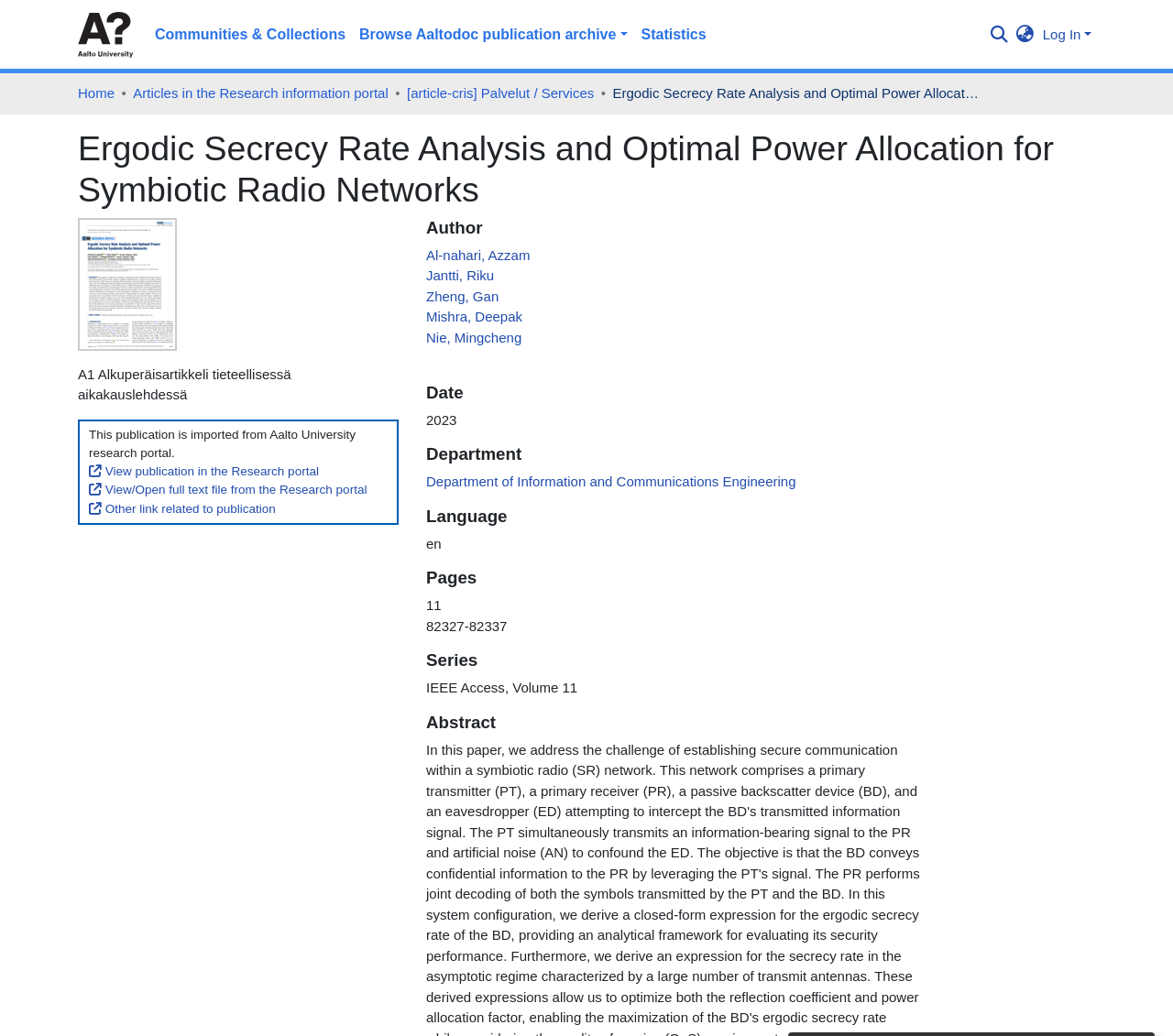Who is the first author of the publication?
Based on the image content, provide your answer in one word or a short phrase.

Al-nahari, Azzam